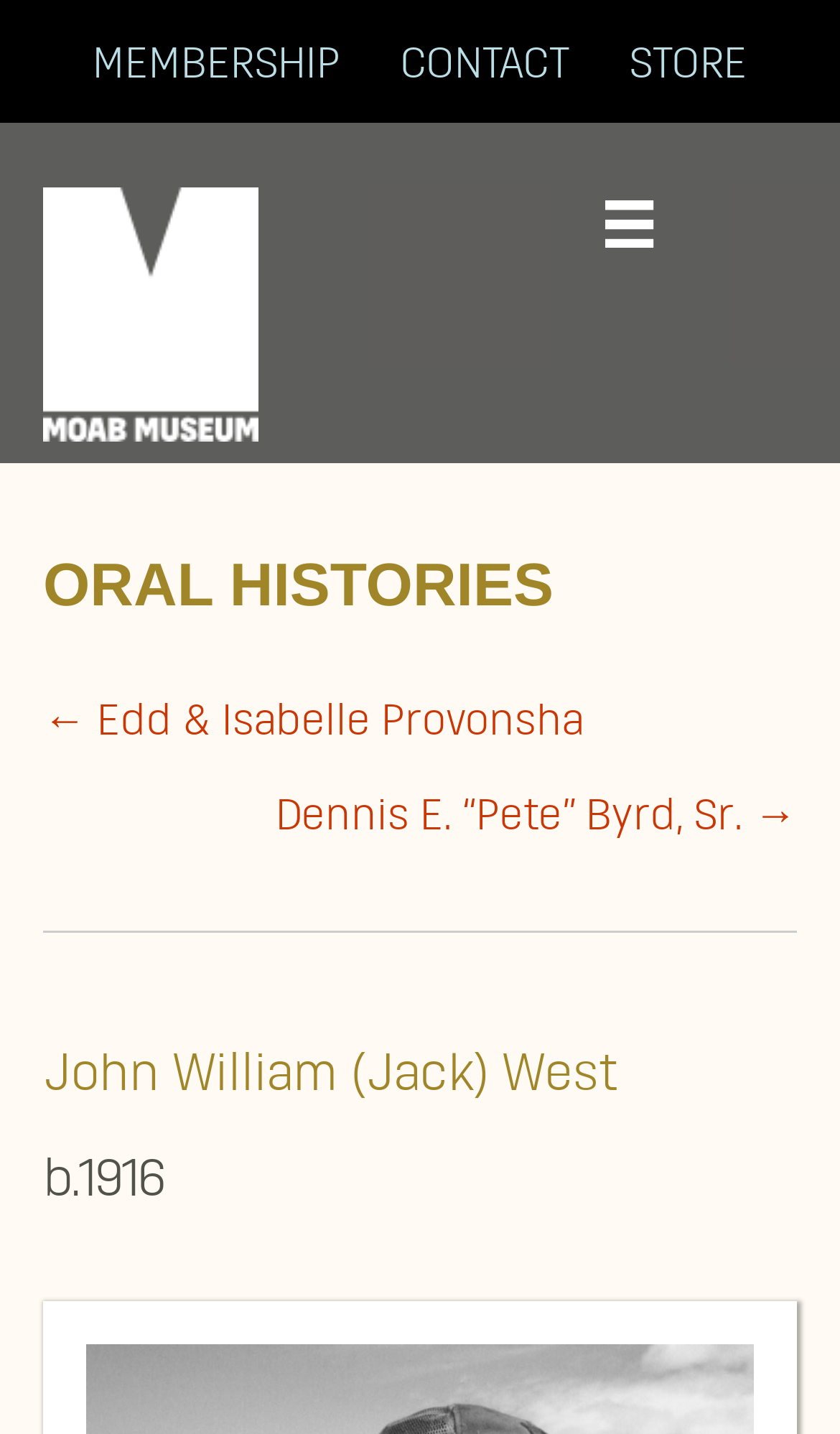Respond to the question below with a single word or phrase:
What is the year of birth of the person being interviewed?

1916